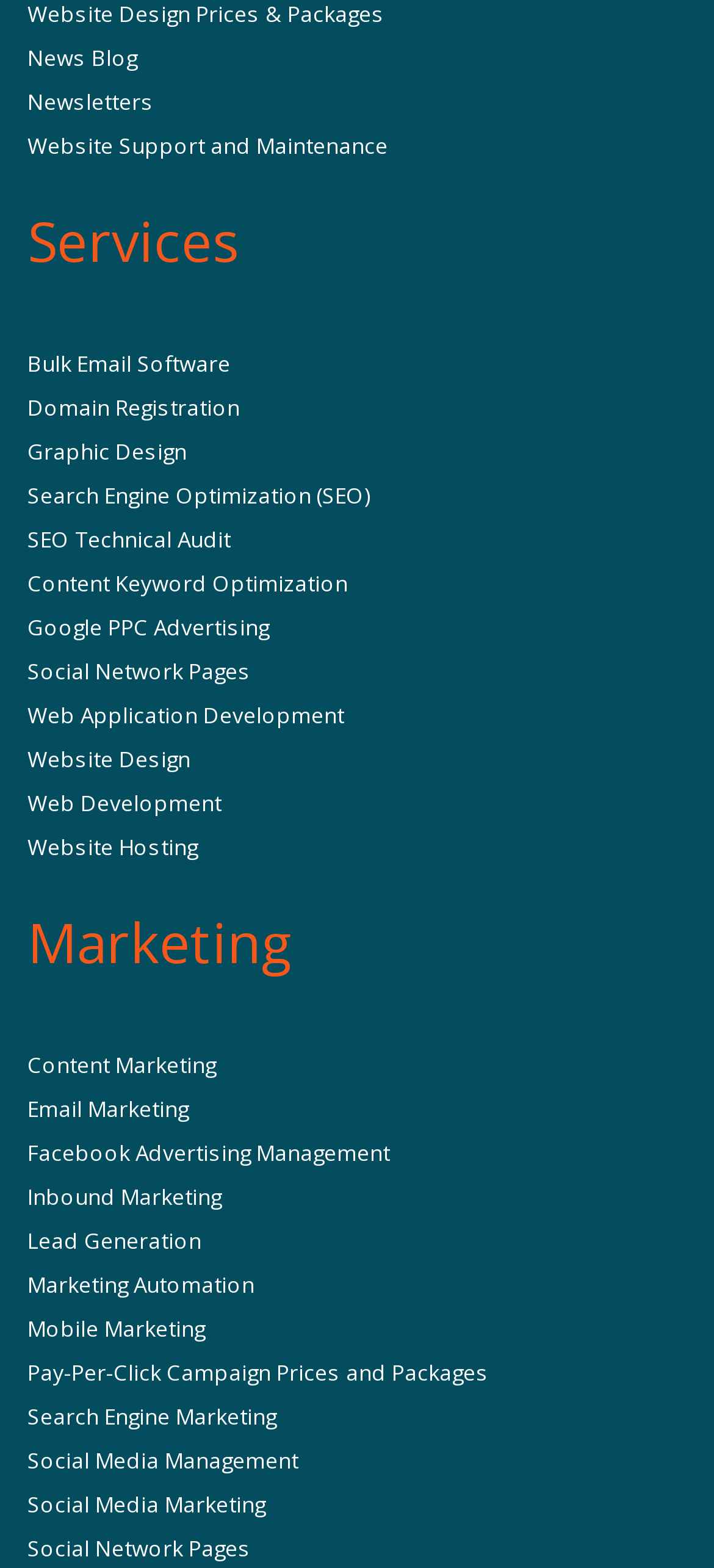Please provide the bounding box coordinates for the element that needs to be clicked to perform the following instruction: "Learn about Search Engine Optimization (SEO)". The coordinates should be given as four float numbers between 0 and 1, i.e., [left, top, right, bottom].

[0.038, 0.306, 0.521, 0.325]